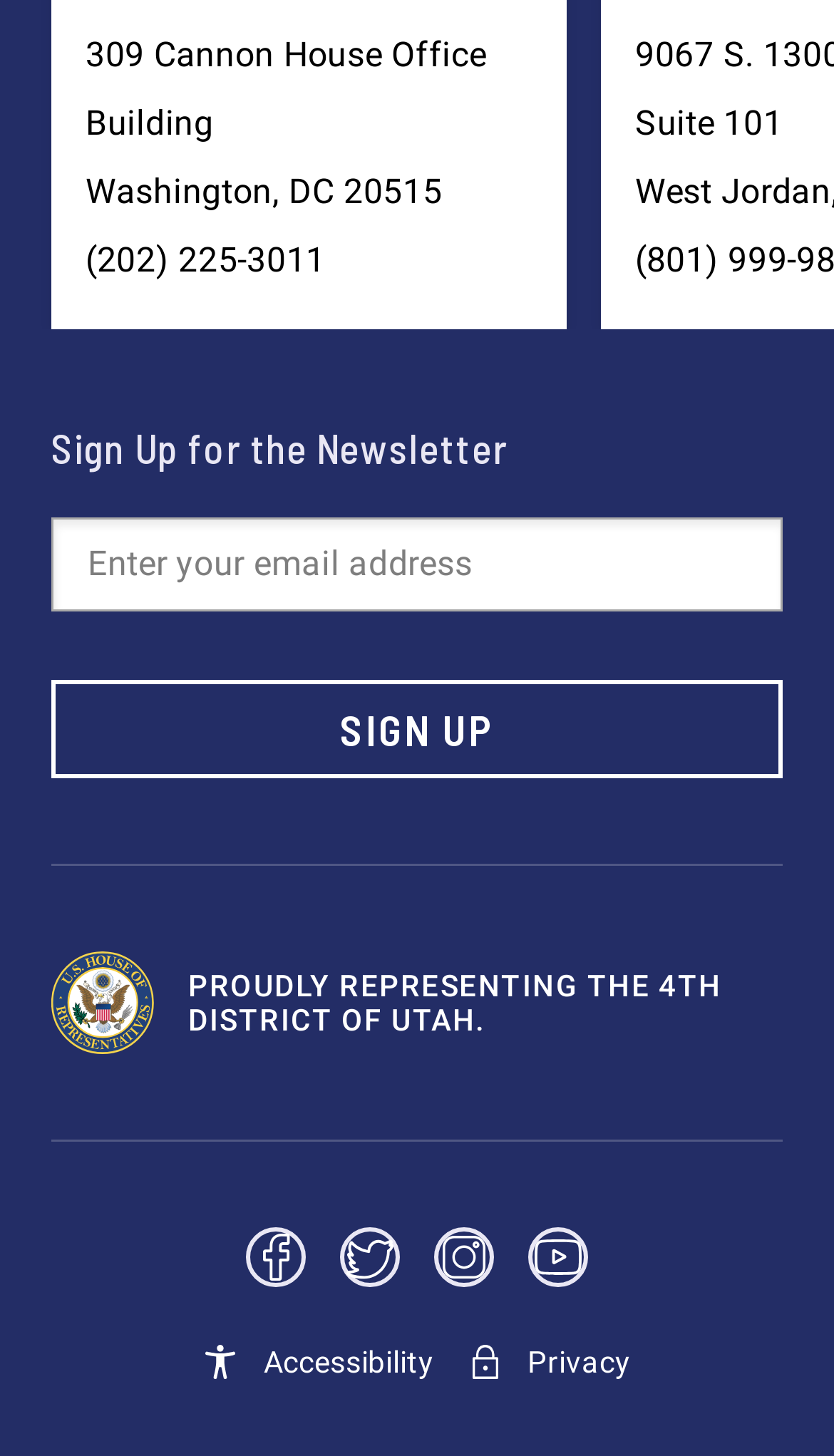What is the phone number to contact?
Answer the question with detailed information derived from the image.

The phone number to contact is located at the top of the webpage, inside a link element, which is '(202) 225-3011'.